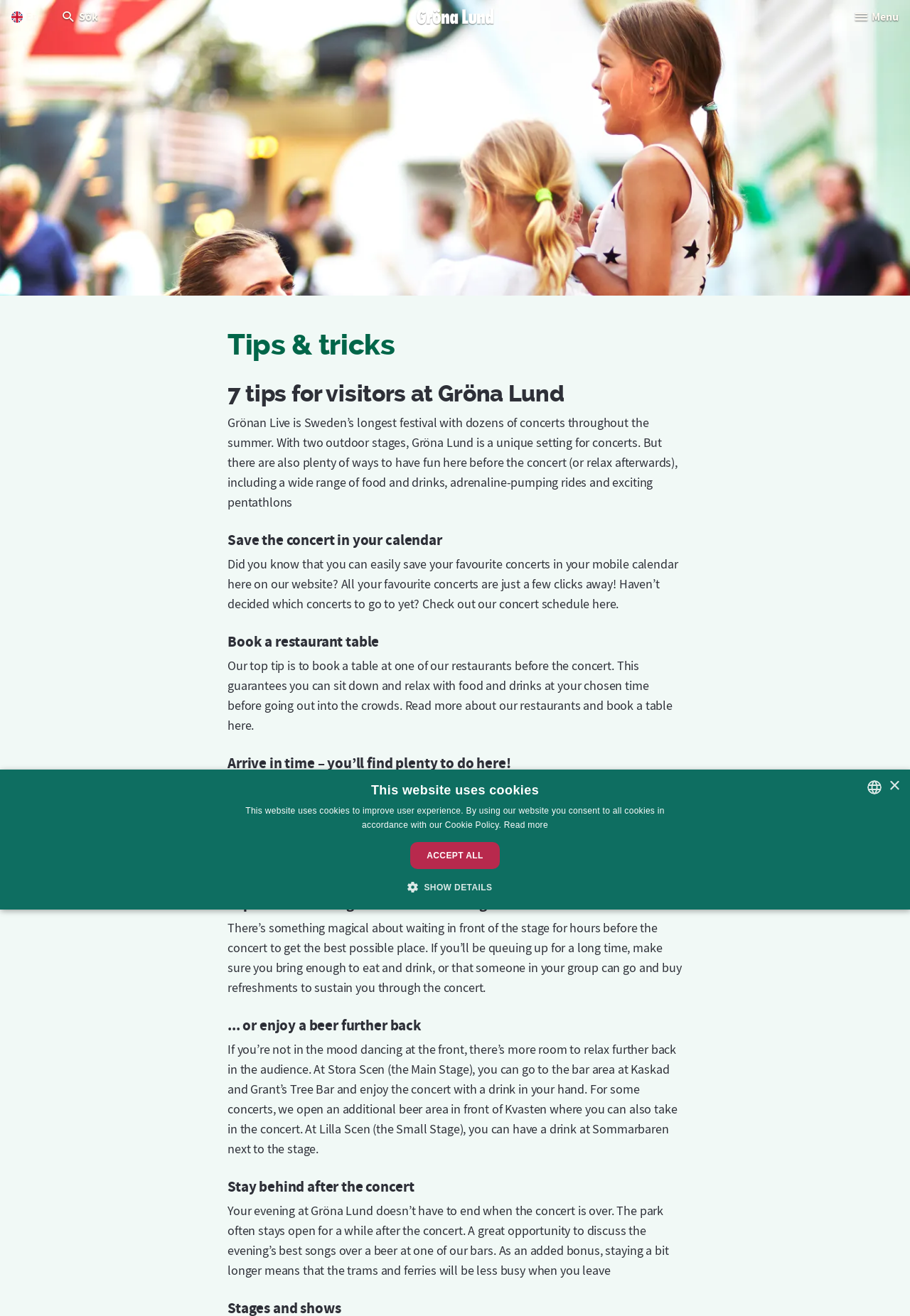Determine the main heading of the webpage and generate its text.

Tips & tricks